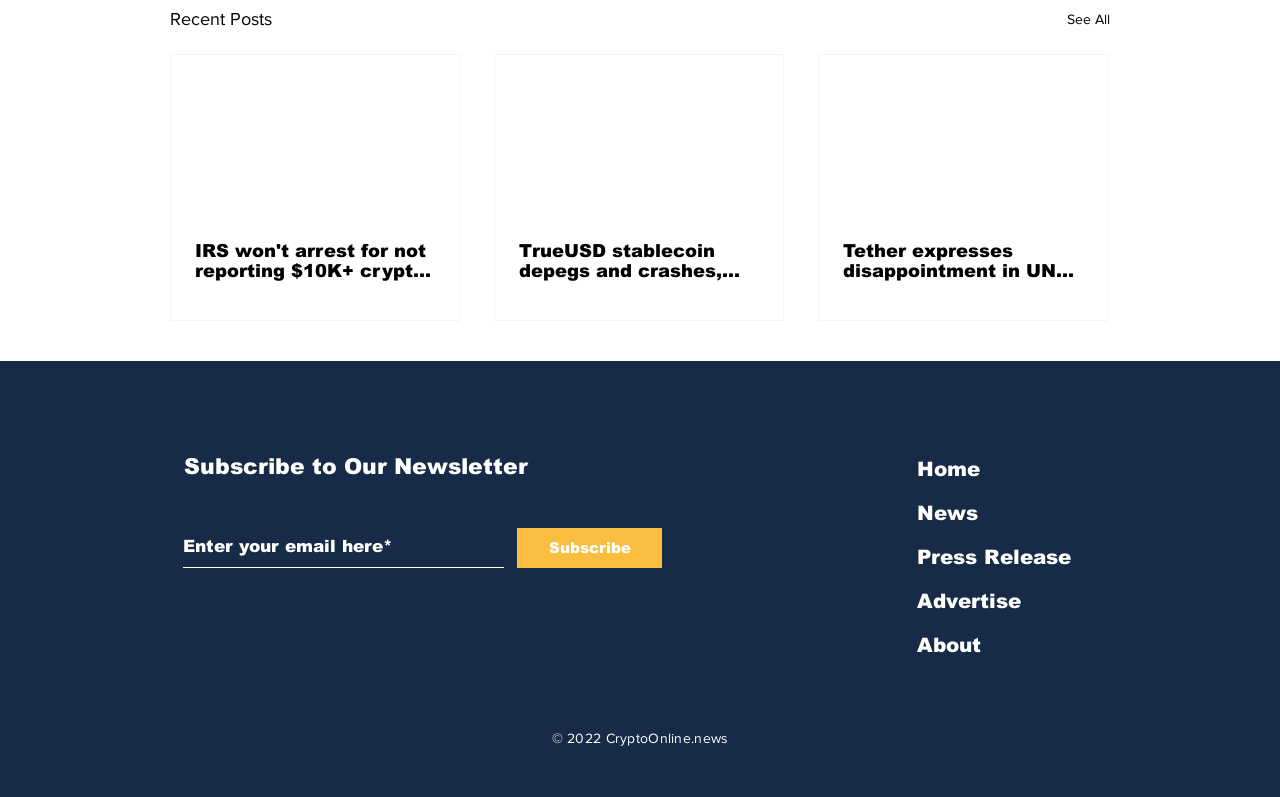What is the title of the first article?
Look at the image and answer with only one word or phrase.

IRS won't arrest for not reporting $10K+ crypto transactions... yet.